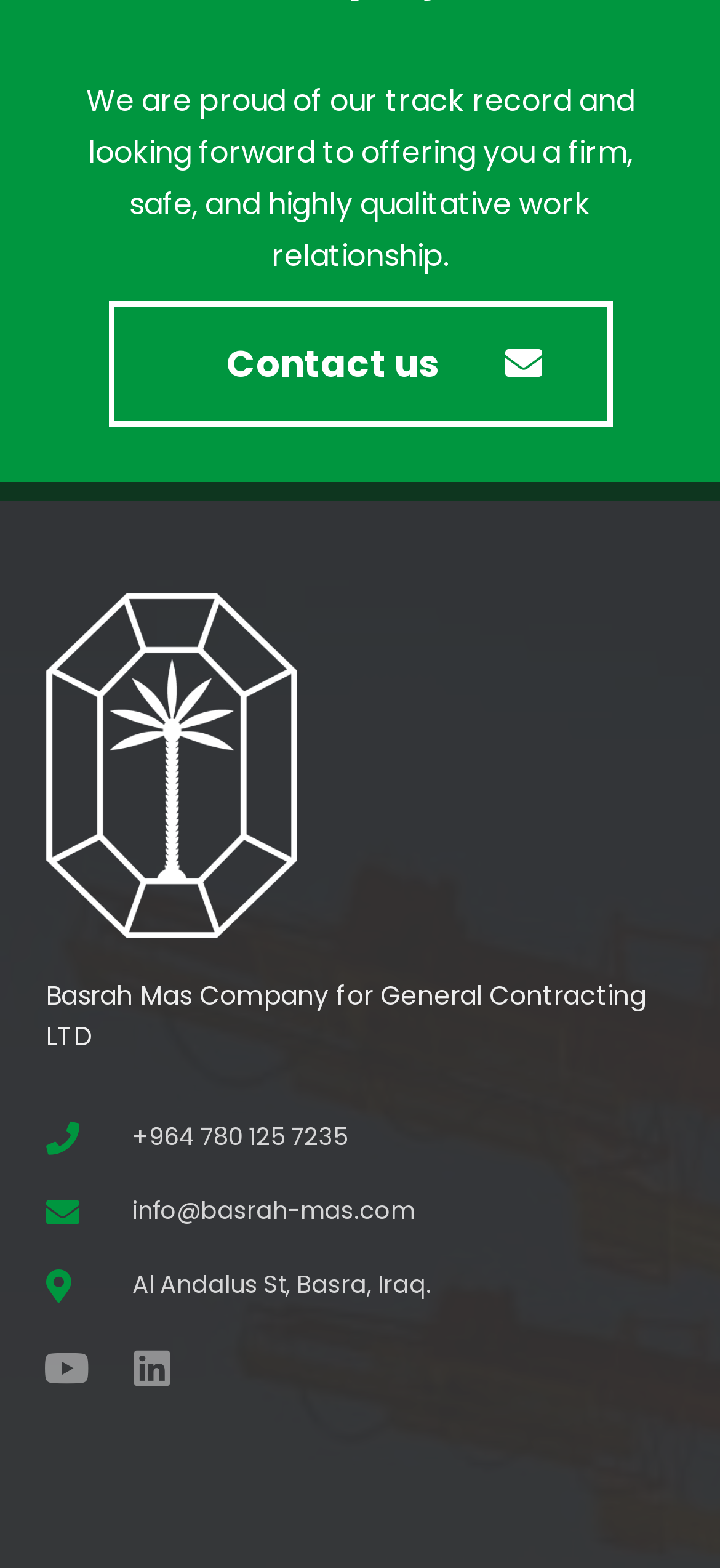Respond to the following question with a brief word or phrase:
What is the company name?

Basrah Mas Company for General Contracting LTD